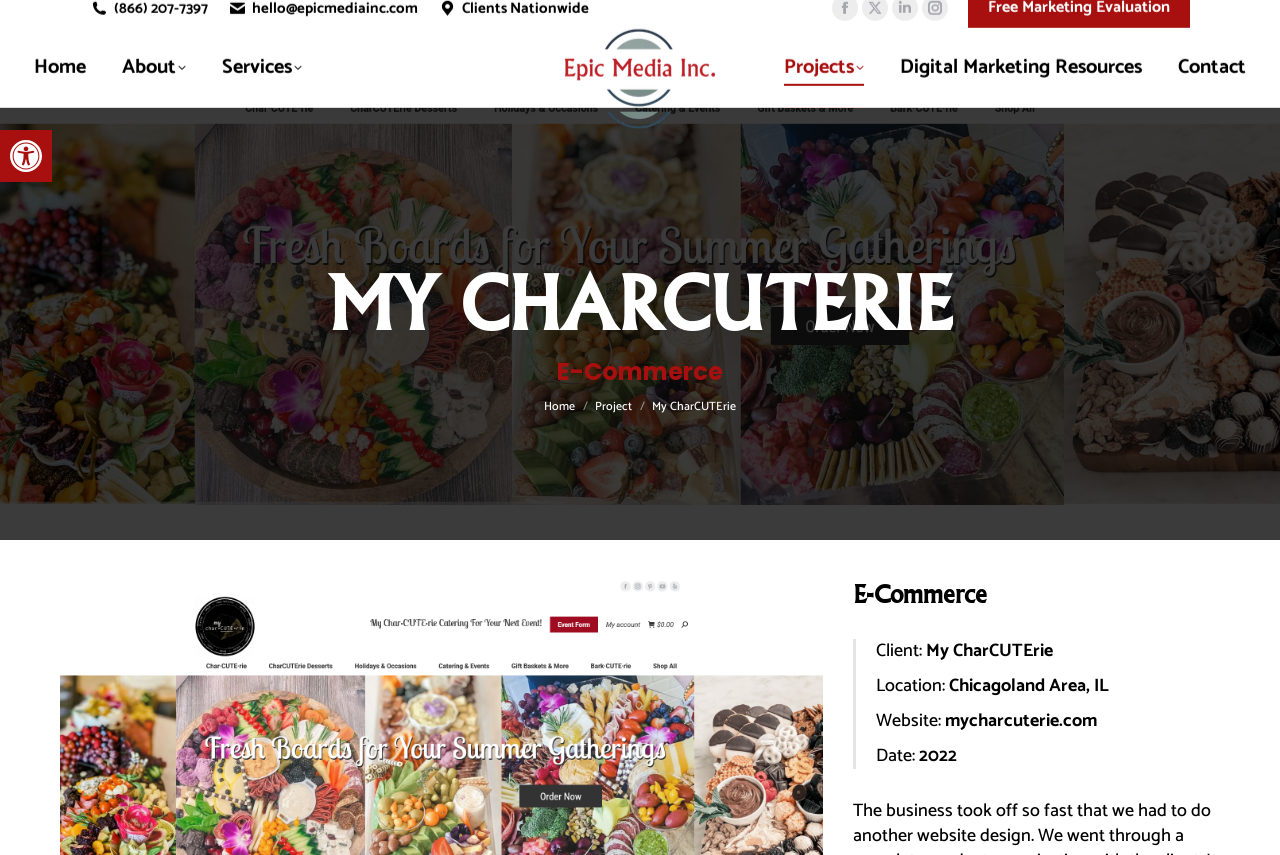Please provide the bounding box coordinates for the element that needs to be clicked to perform the instruction: "Send an email". The coordinates must consist of four float numbers between 0 and 1, formatted as [left, top, right, bottom].

[0.178, 0.011, 0.327, 0.036]